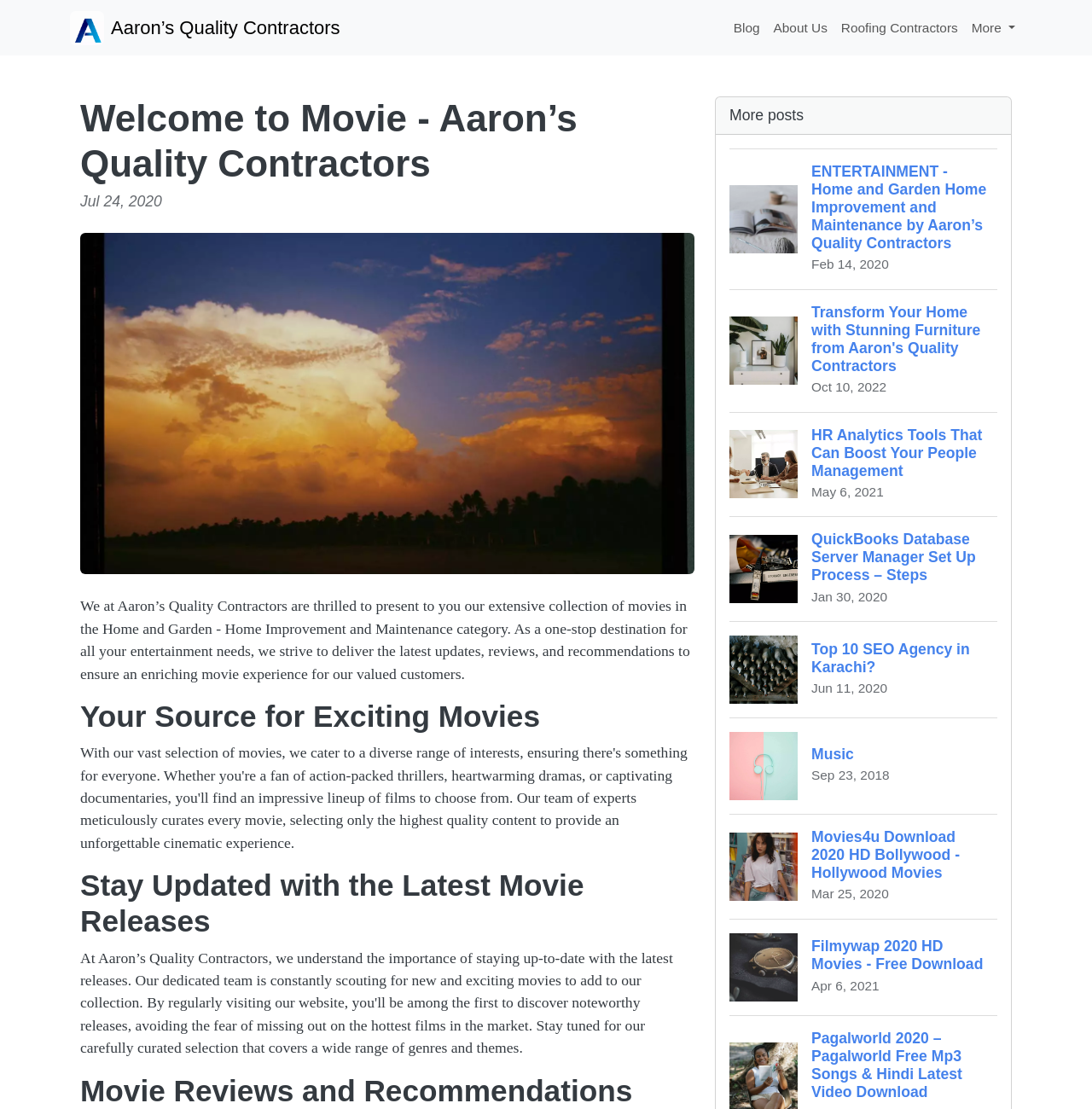Write an extensive caption that covers every aspect of the webpage.

The webpage is about a movie blog, specifically focused on the Home and Garden - Home Improvement and Maintenance category. At the top left, there is a logo of "Aaron's Quality Contractors" with a link to the homepage. To the right of the logo, there are navigation links to "Blog", "About Us", and "Roofing Contractors", followed by a "More" button that expands to reveal more links.

Below the navigation bar, there is a header section with a welcome message and a date "Jul 24, 2020". Next to the header, there is a large image that takes up most of the width of the page.

The main content of the page is divided into sections, each with a heading and a brief description. The sections are titled "Your Source for Exciting Movies", "Stay Updated with the Latest Movie Releases", and "Movie Reviews and Recommendations". Below these headings, there are multiple links to individual movie posts, each with a thumbnail image, a heading, and a brief description. These links are arranged in a vertical list, with the most recent posts at the top.

There are a total of 9 movie post links, each with a unique title, image, and description. The posts are dated from 2018 to 2022, indicating that the blog has been active for several years. The movie titles and descriptions suggest that the blog focuses on a wide range of movies, including Bollywood and Hollywood films, as well as music and entertainment-related content.